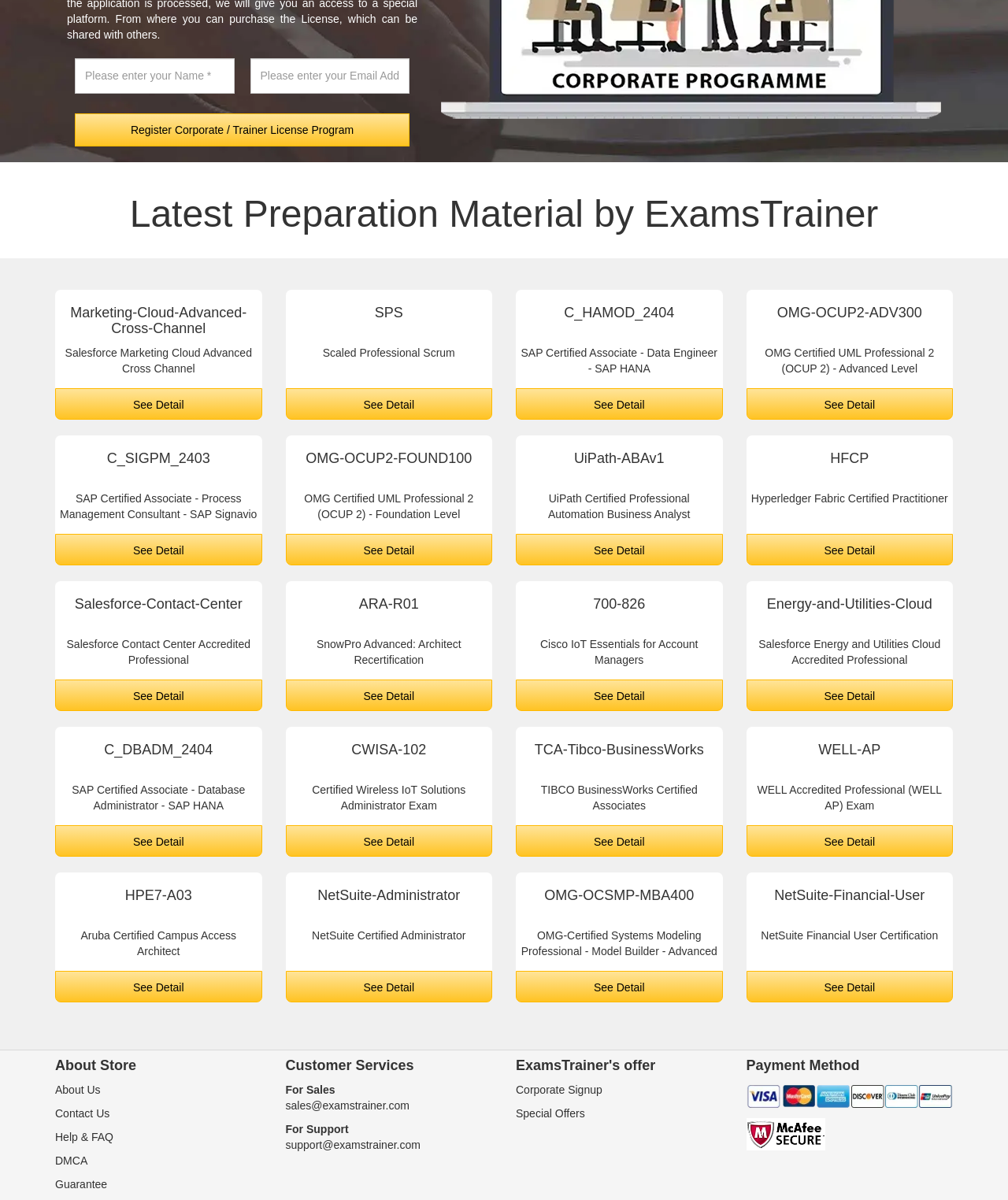Please identify the bounding box coordinates of the element that needs to be clicked to perform the following instruction: "Contact us".

[0.055, 0.923, 0.109, 0.933]